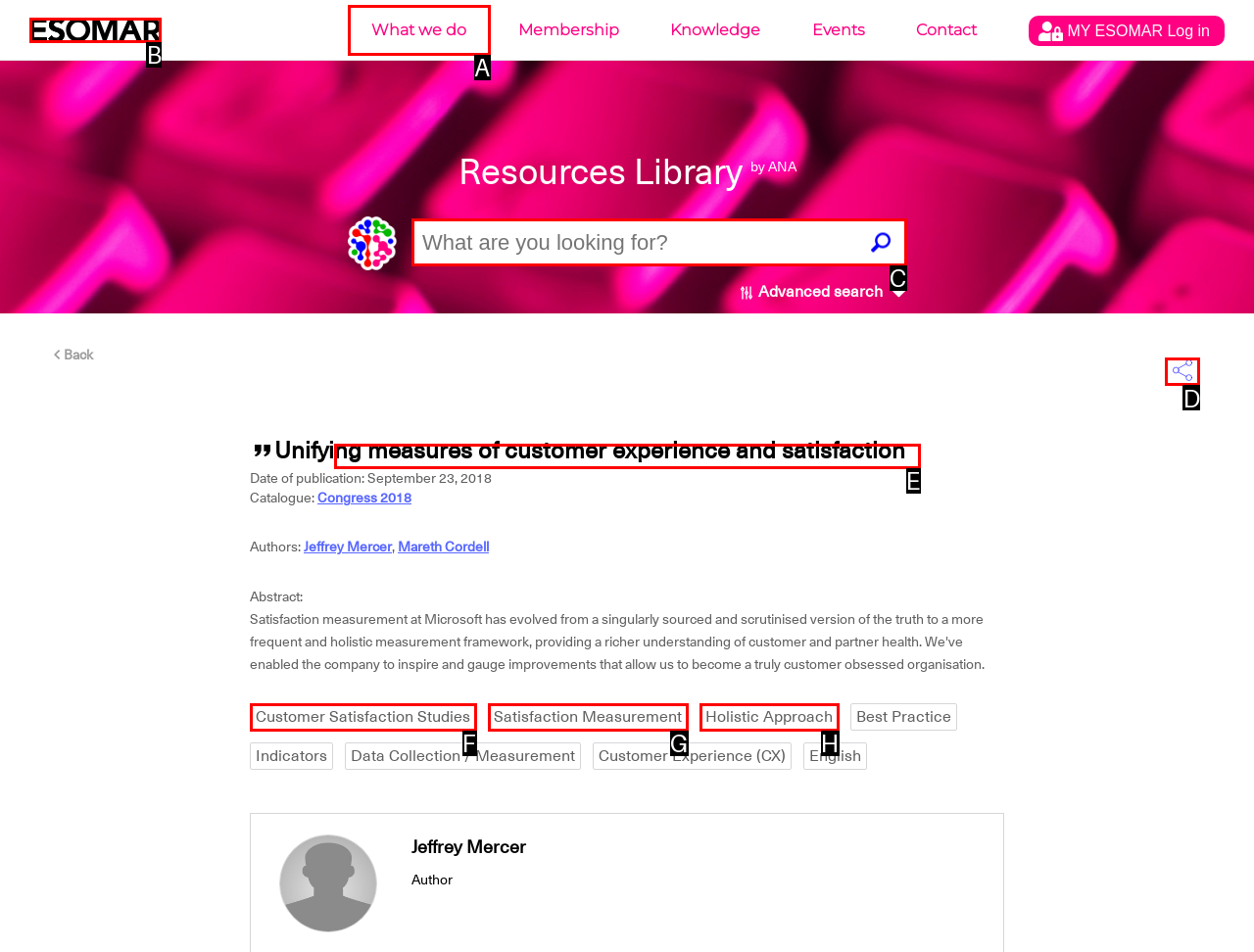Select the letter of the UI element you need to click to complete this task: Share the resource.

D